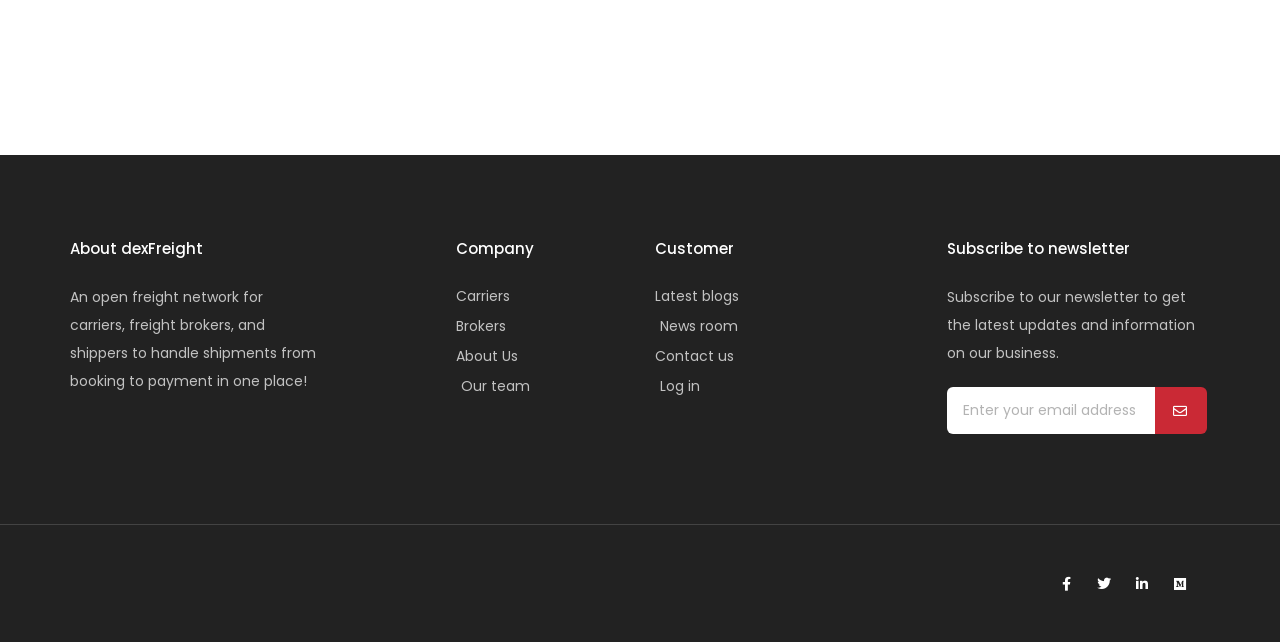How can users subscribe to the newsletter?
Deliver a detailed and extensive answer to the question.

The website has a section for subscribing to the newsletter, where users can enter their email address in the required textbox and click the 'SUBMIT' button to subscribe.